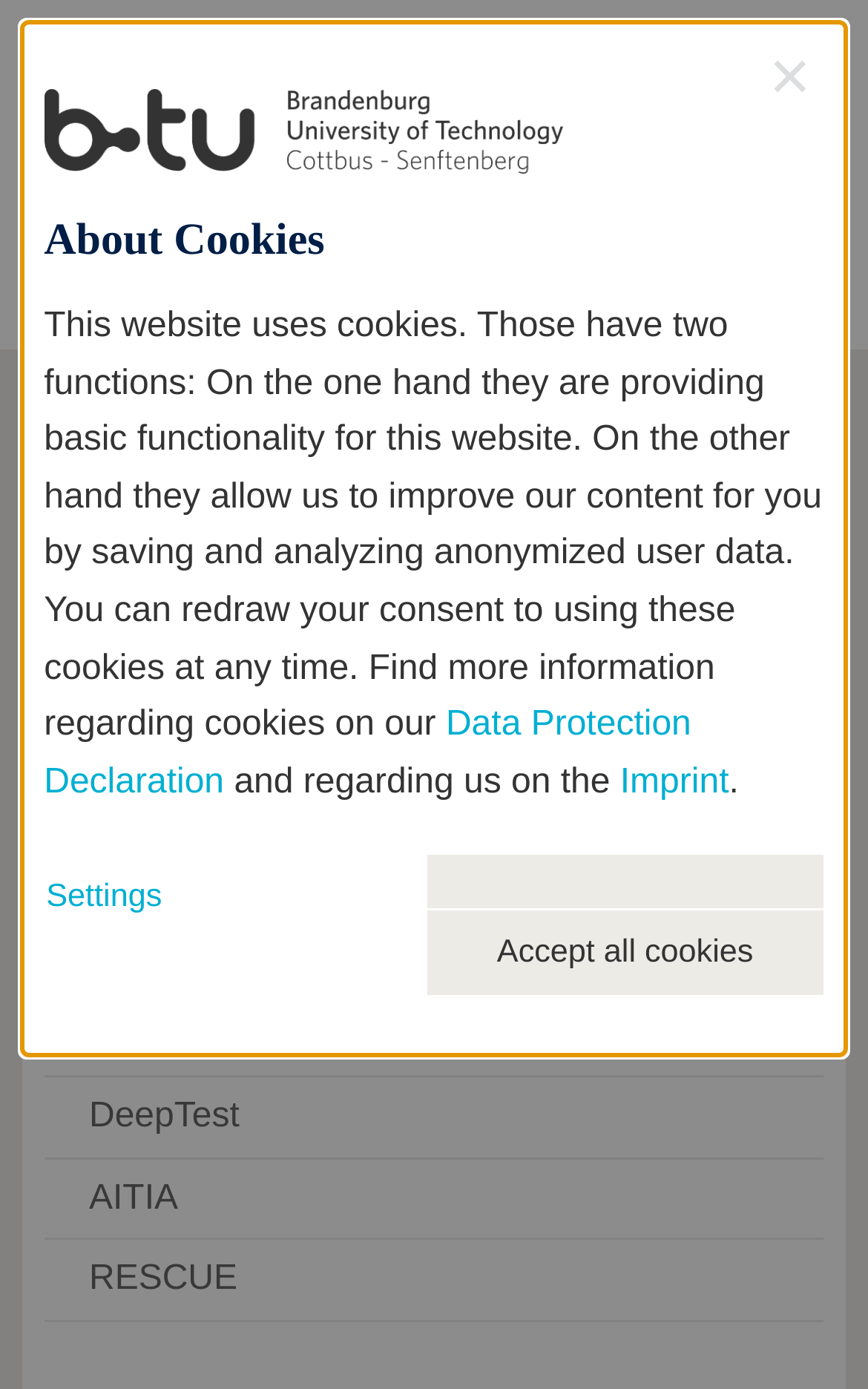Please identify the bounding box coordinates of the region to click in order to complete the task: "Go to the Faculty 1 page". The coordinates must be four float numbers between 0 and 1, specified as [left, top, right, bottom].

[0.036, 0.115, 0.182, 0.141]